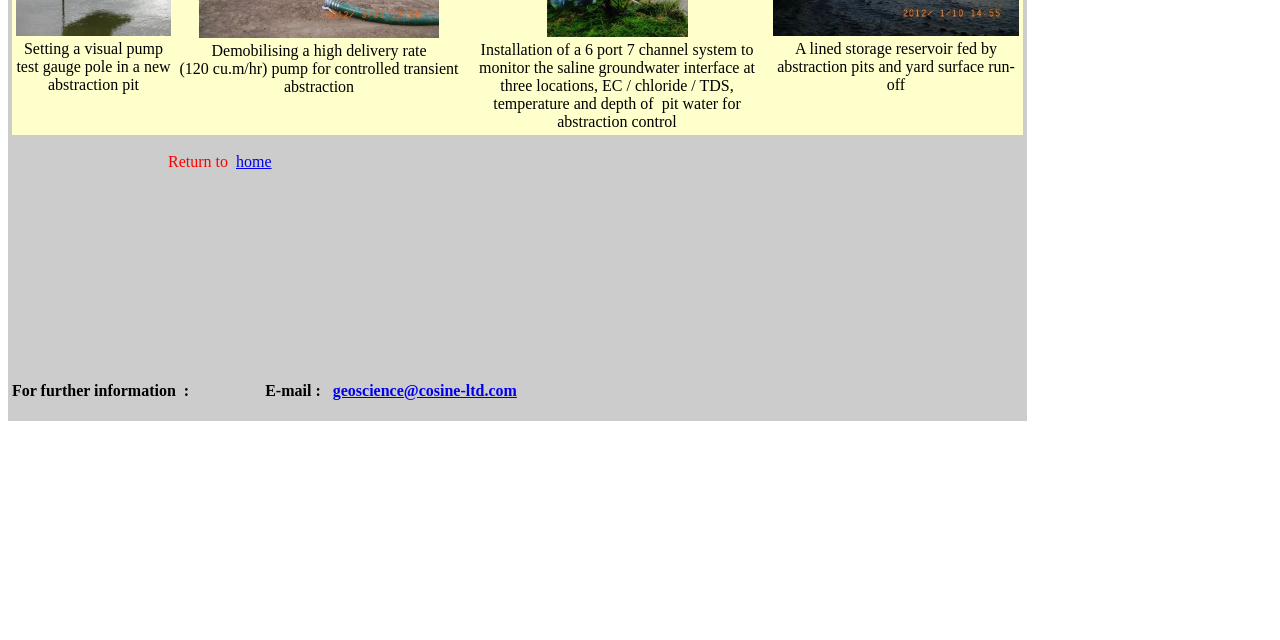Determine the bounding box coordinates for the HTML element described here: "home".

[0.184, 0.239, 0.212, 0.266]